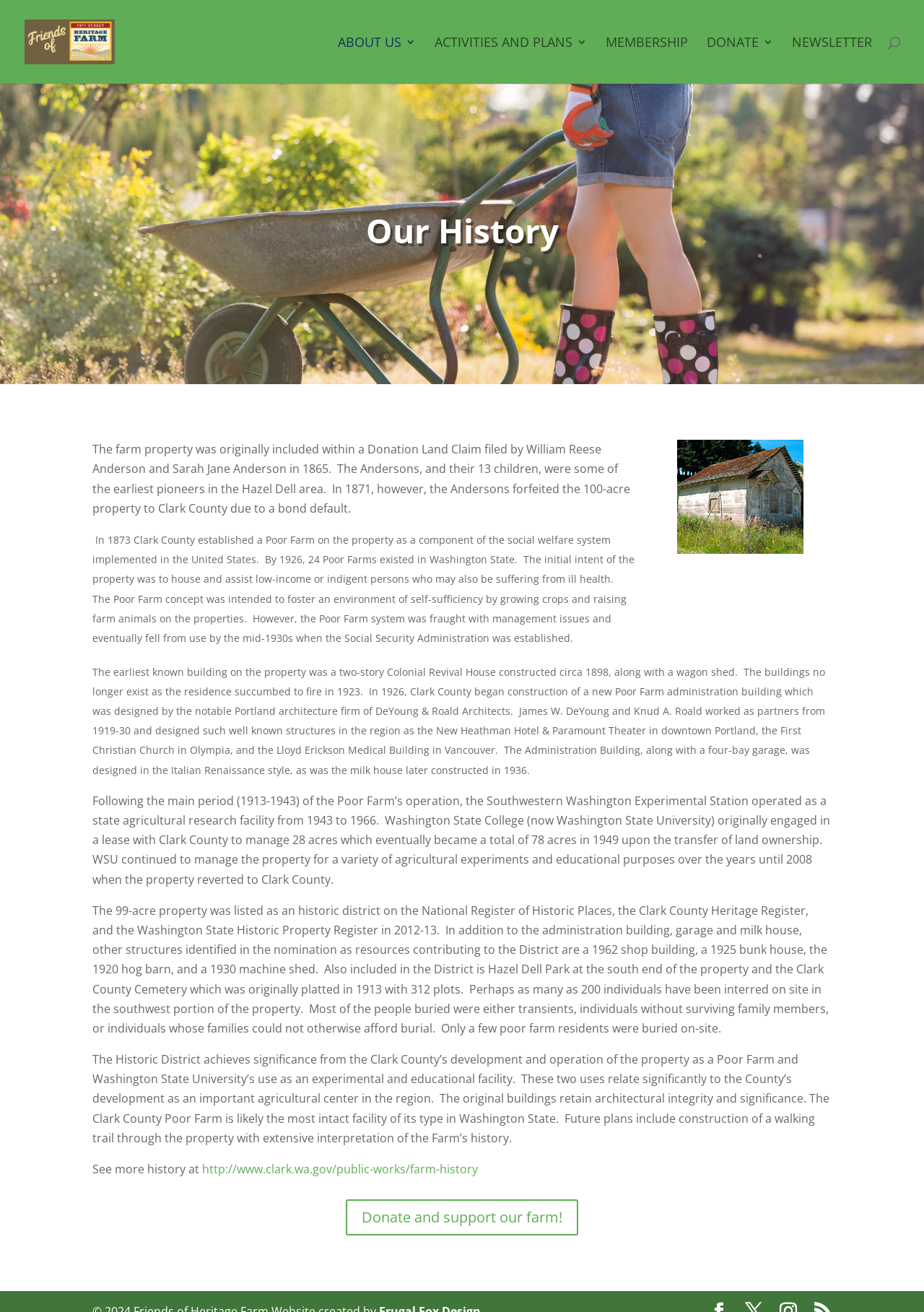Identify the bounding box coordinates of the part that should be clicked to carry out this instruction: "Click on the Local Wiz logo".

None